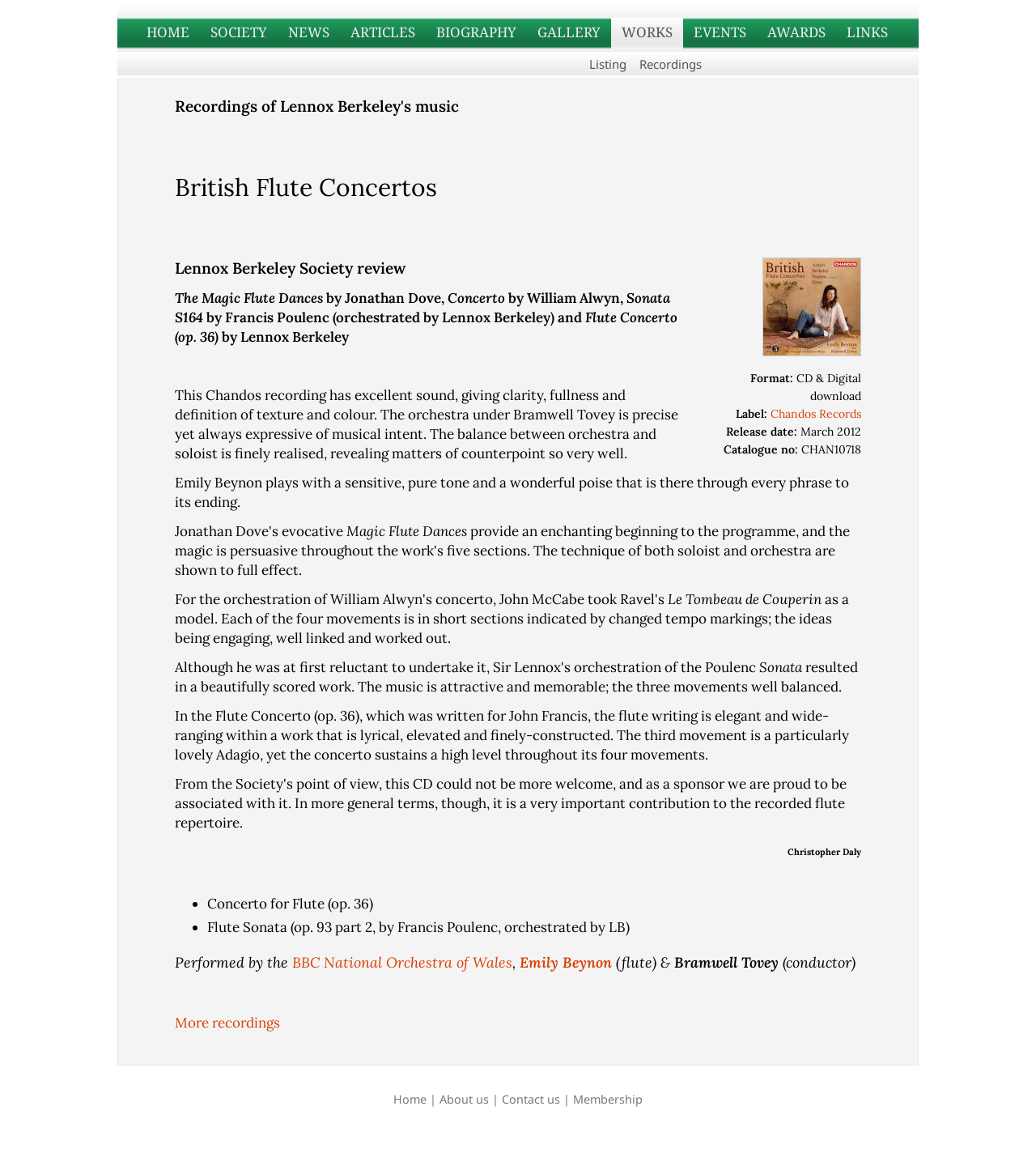Can you show the bounding box coordinates of the region to click on to complete the task described in the instruction: "Read the article about 'This Elle Fanning Neo-Noir Thriller'"?

None